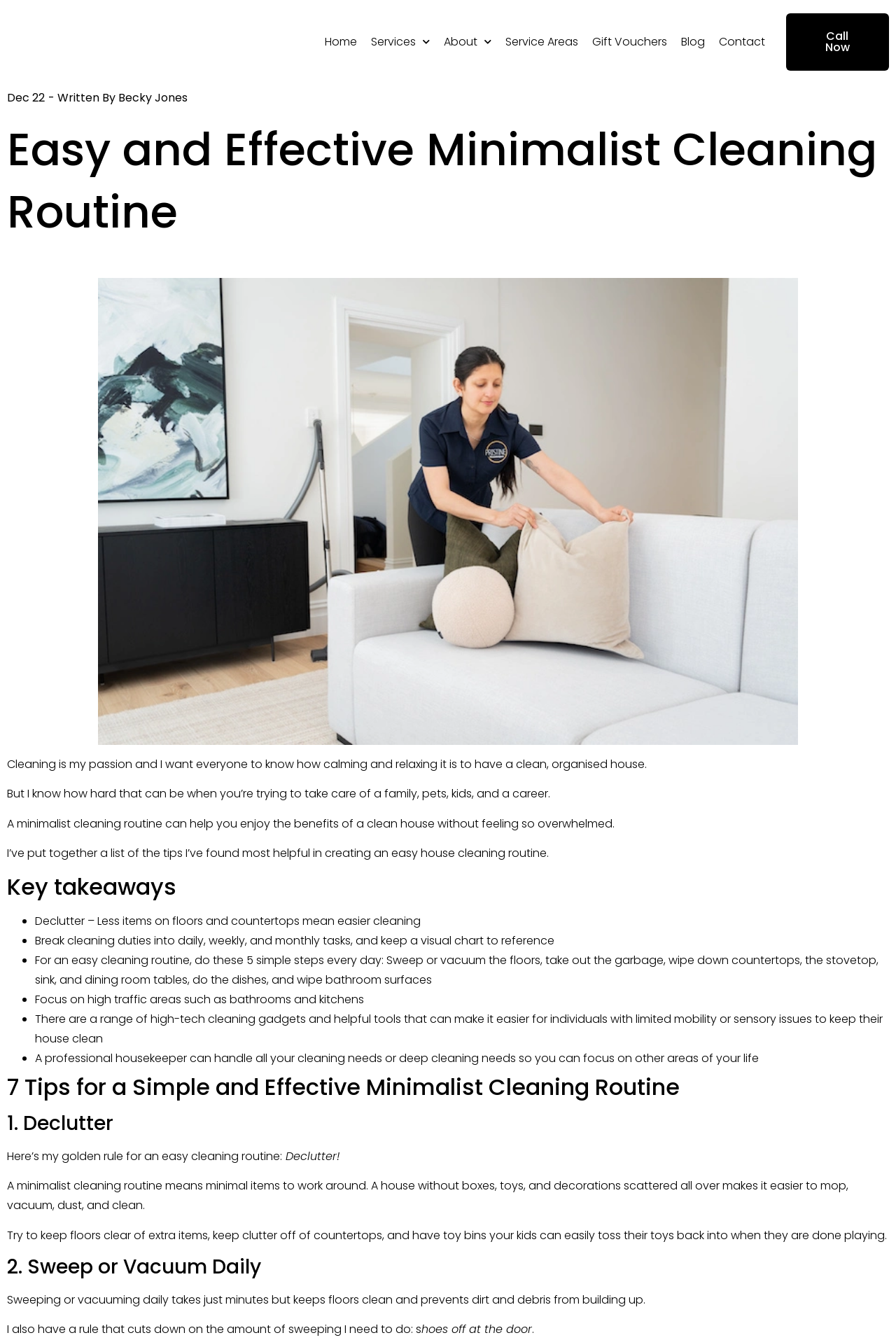Please find the bounding box coordinates in the format (top-left x, top-left y, bottom-right x, bottom-right y) for the given element description. Ensure the coordinates are floating point numbers between 0 and 1. Description: - Written By Becky Jones

[0.054, 0.068, 0.209, 0.078]